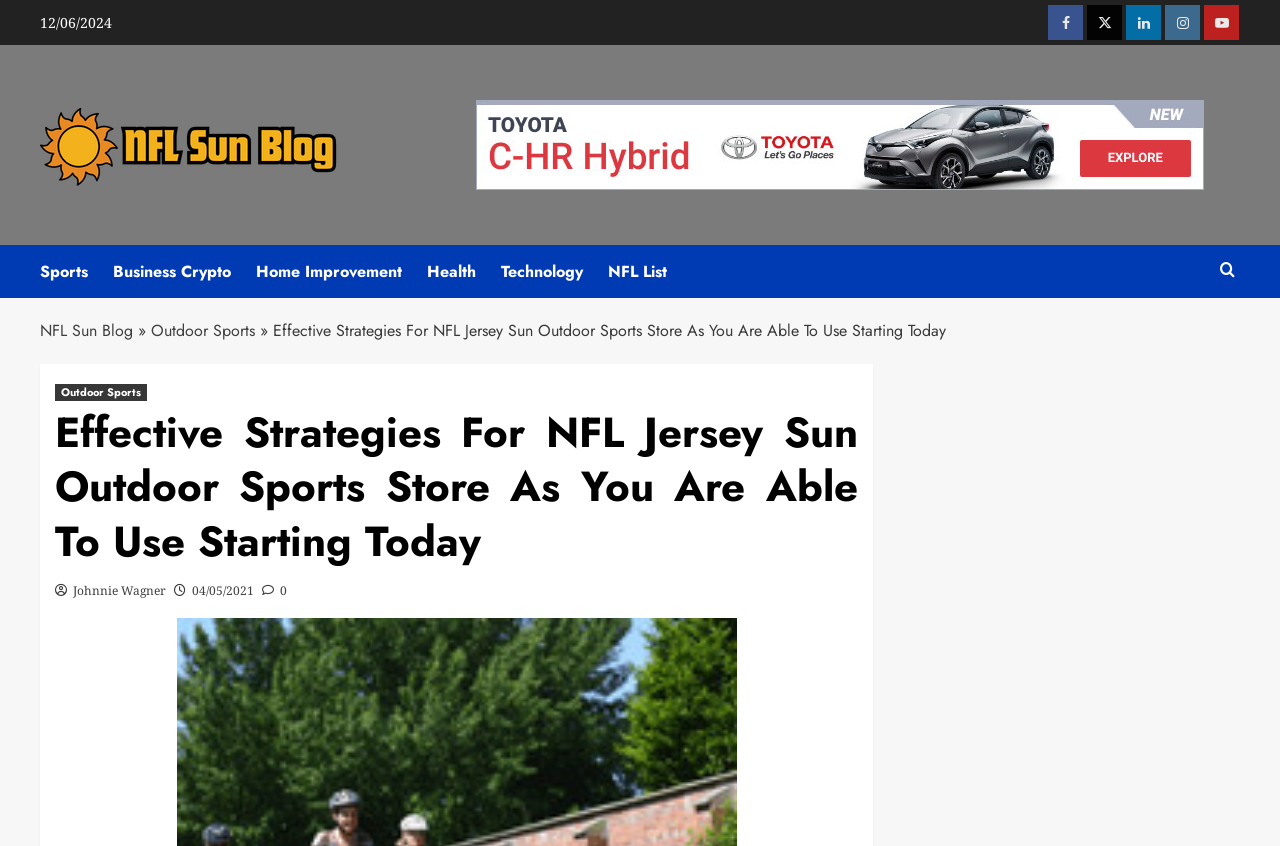Can you look at the image and give a comprehensive answer to the question:
What is the category of the link 'Home Improvement'?

I found the category by looking at the link element with the text 'Home Improvement' located in the middle of the page, which is part of a list of categories including Sports, Business Crypto, Health, and Technology.